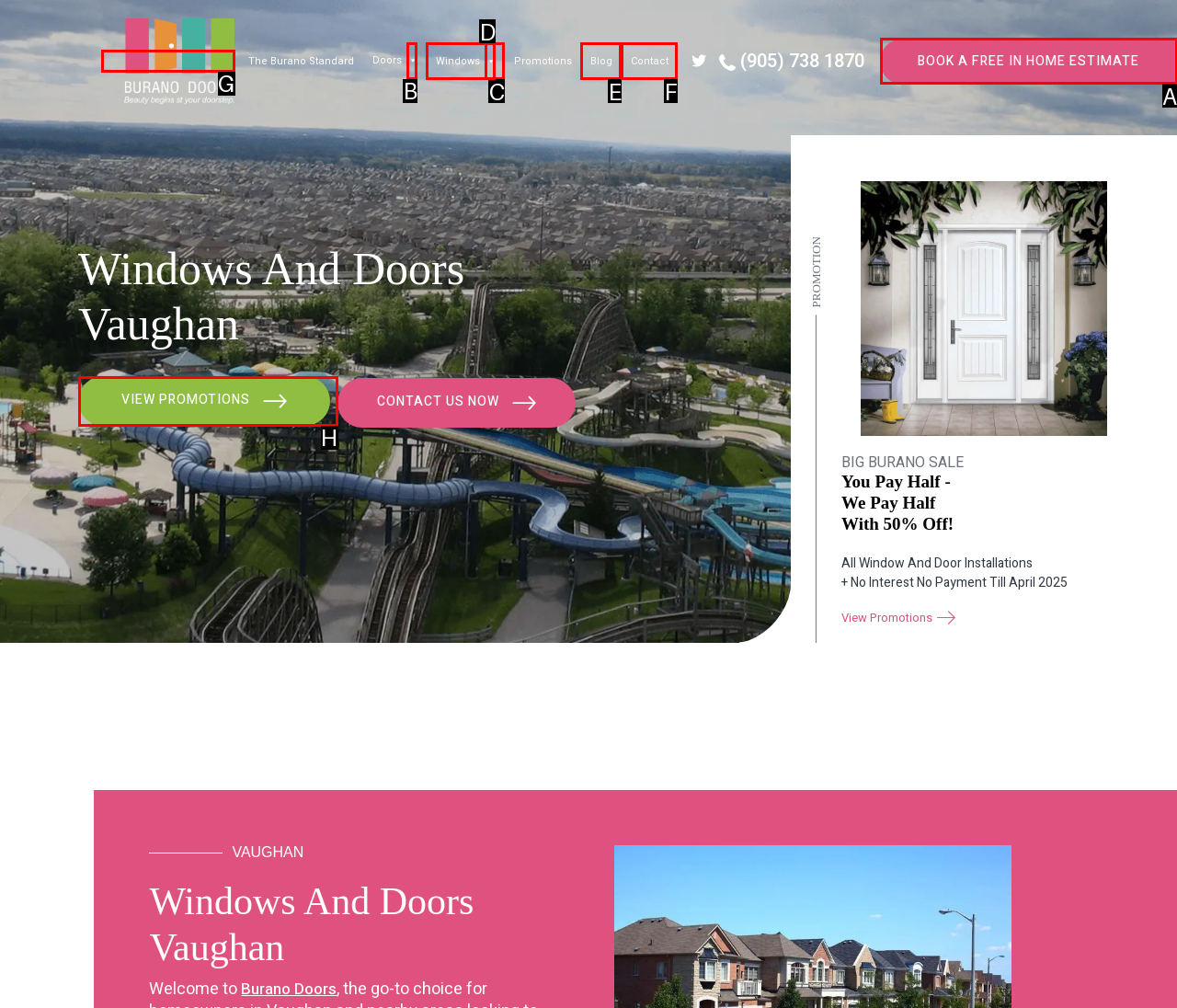Given the description: Watch Video, select the HTML element that matches it best. Reply with the letter of the chosen option directly.

None